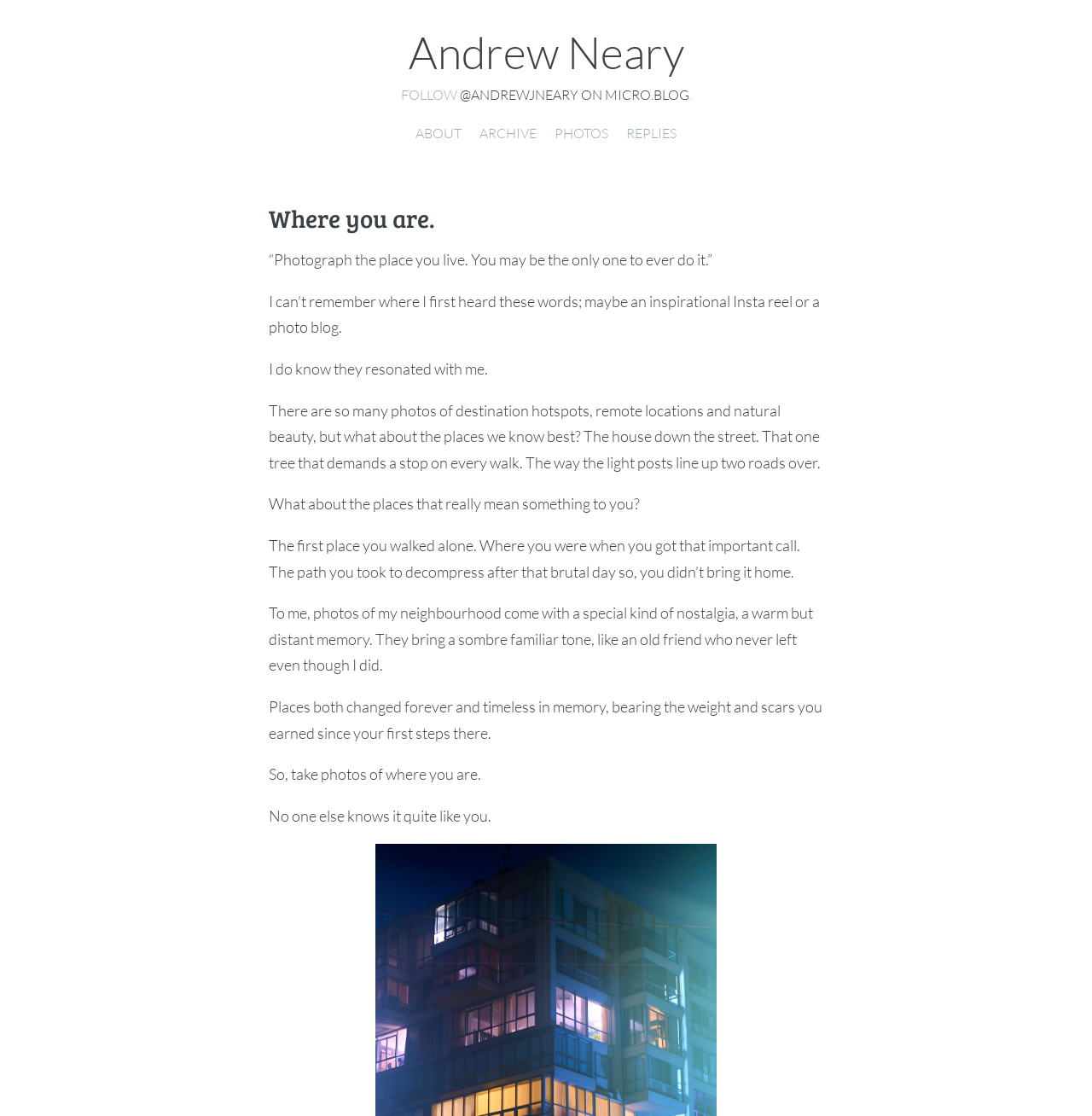Describe all the visual and textual components of the webpage comprehensively.

This webpage is about Andrew Neary, a photographer who shares his thoughts on capturing the beauty of everyday places. At the top of the page, there is a heading with the title "Andrew Neary" and a link to his name. Below this, there is another heading that reads "FOLLOW @ANDREWJNEARY ON MICRO.BLOG." with a link to his micro.blog account.

To the right of these headings, there are four links: "ABOUT", "ARCHIVE", "PHOTOS", and "REPLIES". These links are aligned horizontally and are positioned near the top of the page.

Below these links, there is a section with a heading that reads "Where you are." This section contains a quote about photographing the place you live, followed by a series of paragraphs that reflect on the importance of capturing the beauty of everyday places. The text is written in a personal and introspective tone, with the author sharing their own experiences and thoughts on photography.

The paragraphs are arranged vertically, with each one building on the previous one to create a narrative flow. The text is positioned near the top-left of the page, with a significant amount of whitespace around it, making it easy to read and focus on. Overall, the webpage has a clean and simple design, with a focus on the author's writing and photography.